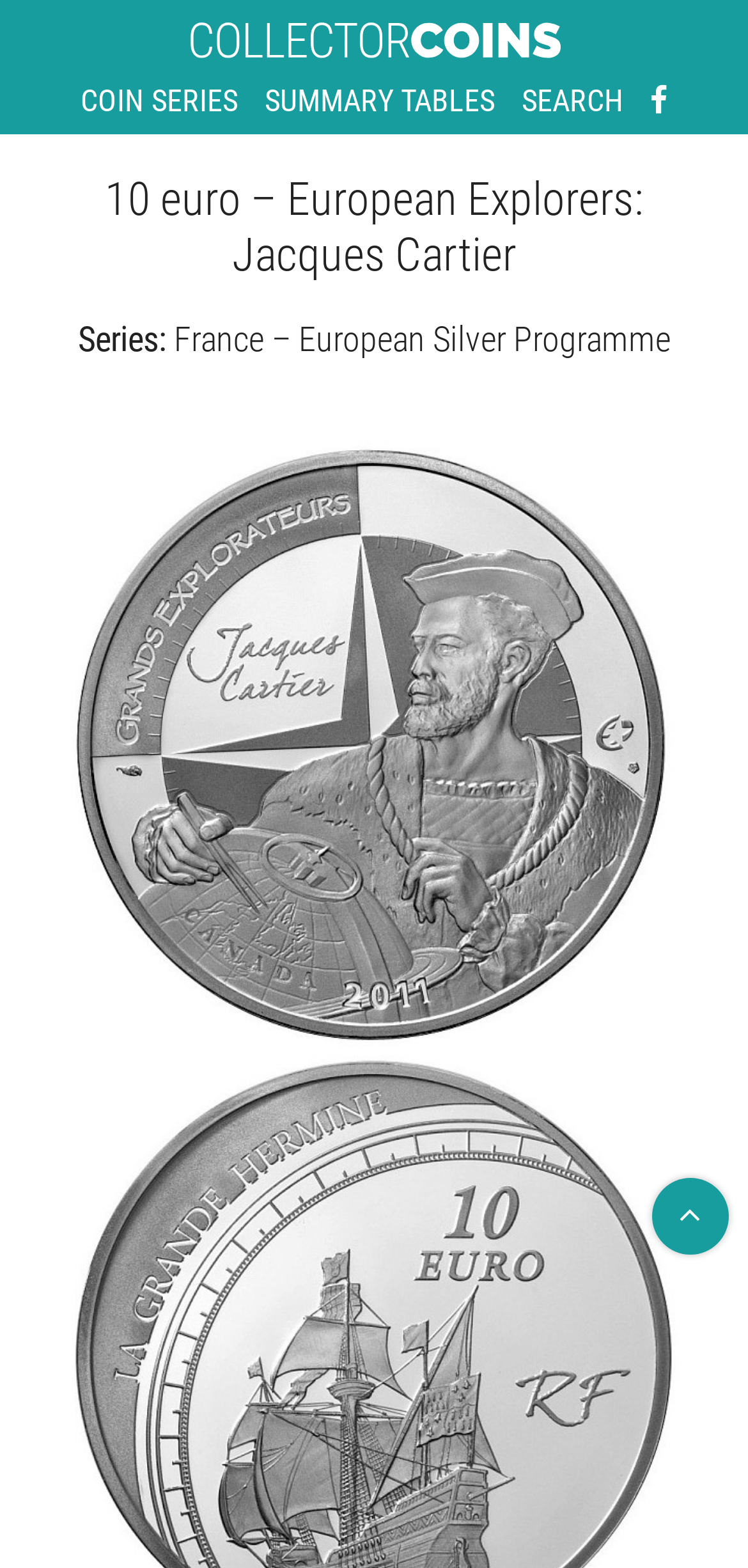Using the provided element description, identify the bounding box coordinates as (top-left x, top-left y, bottom-right x, bottom-right y). Ensure all values are between 0 and 1. Description: Coin series

[0.095, 0.05, 0.331, 0.08]